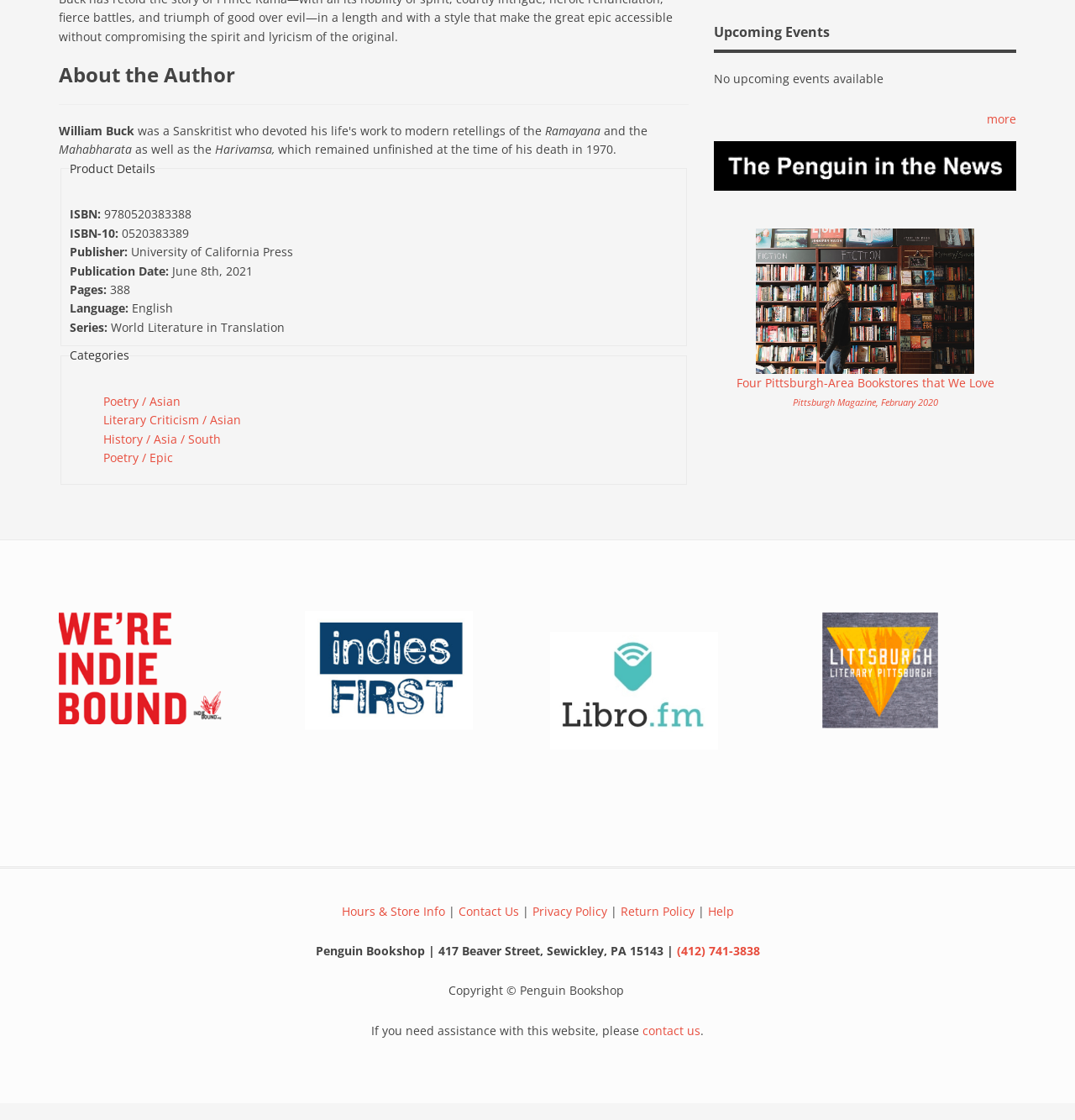What is the name of the publisher?
Using the image as a reference, give a one-word or short phrase answer.

University of California Press